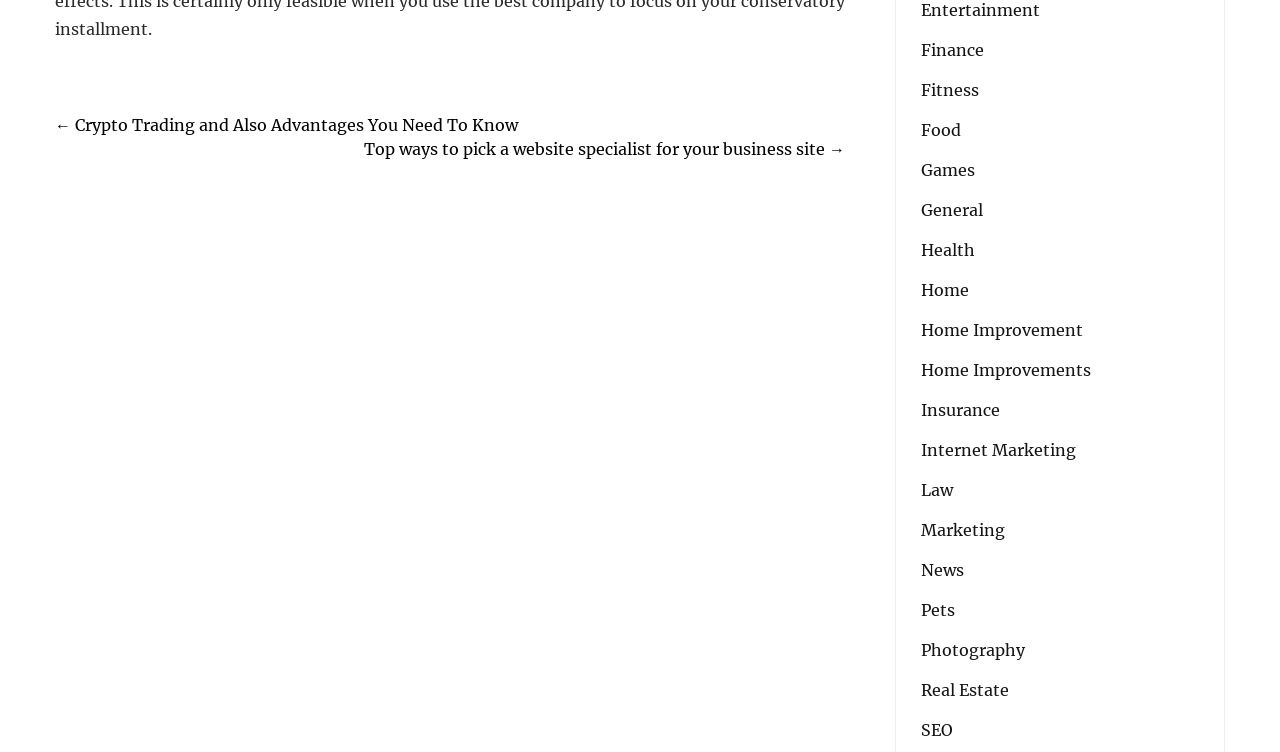Locate the bounding box coordinates of the element that needs to be clicked to carry out the instruction: "Go to next post". The coordinates should be given as four float numbers ranging from 0 to 1, i.e., [left, top, right, bottom].

[0.284, 0.184, 0.66, 0.211]